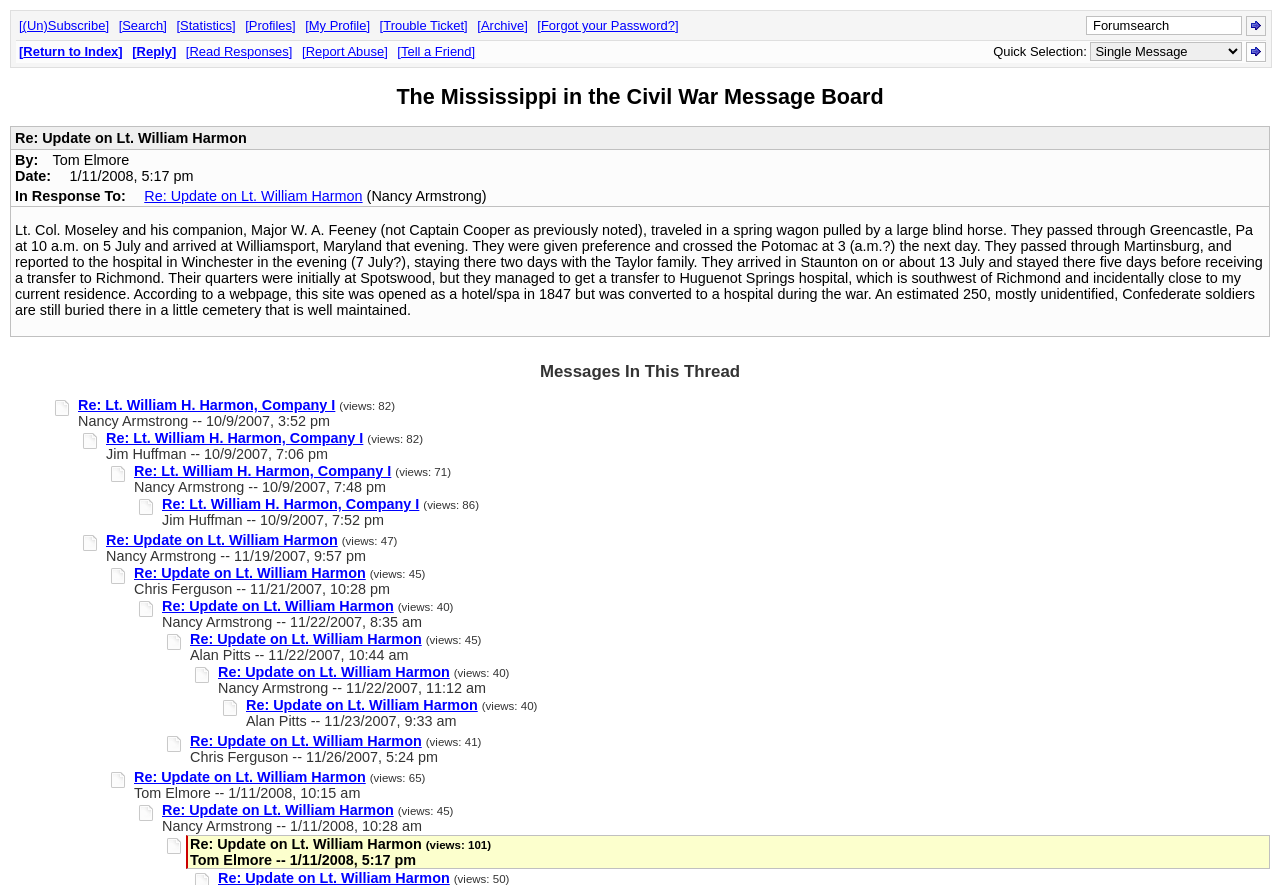Given the element description "Read Responses" in the screenshot, predict the bounding box coordinates of that UI element.

[0.145, 0.05, 0.228, 0.067]